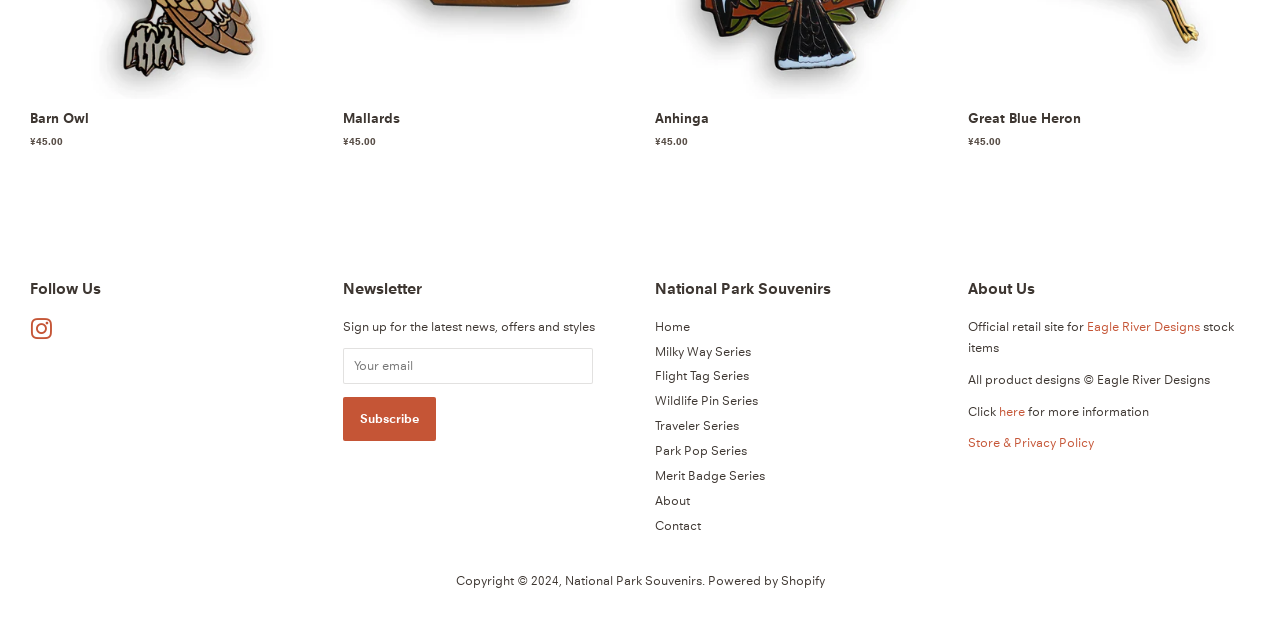Please provide the bounding box coordinates in the format (top-left x, top-left y, bottom-right x, bottom-right y). Remember, all values are floating point numbers between 0 and 1. What is the bounding box coordinate of the region described as: About

[0.512, 0.791, 0.539, 0.817]